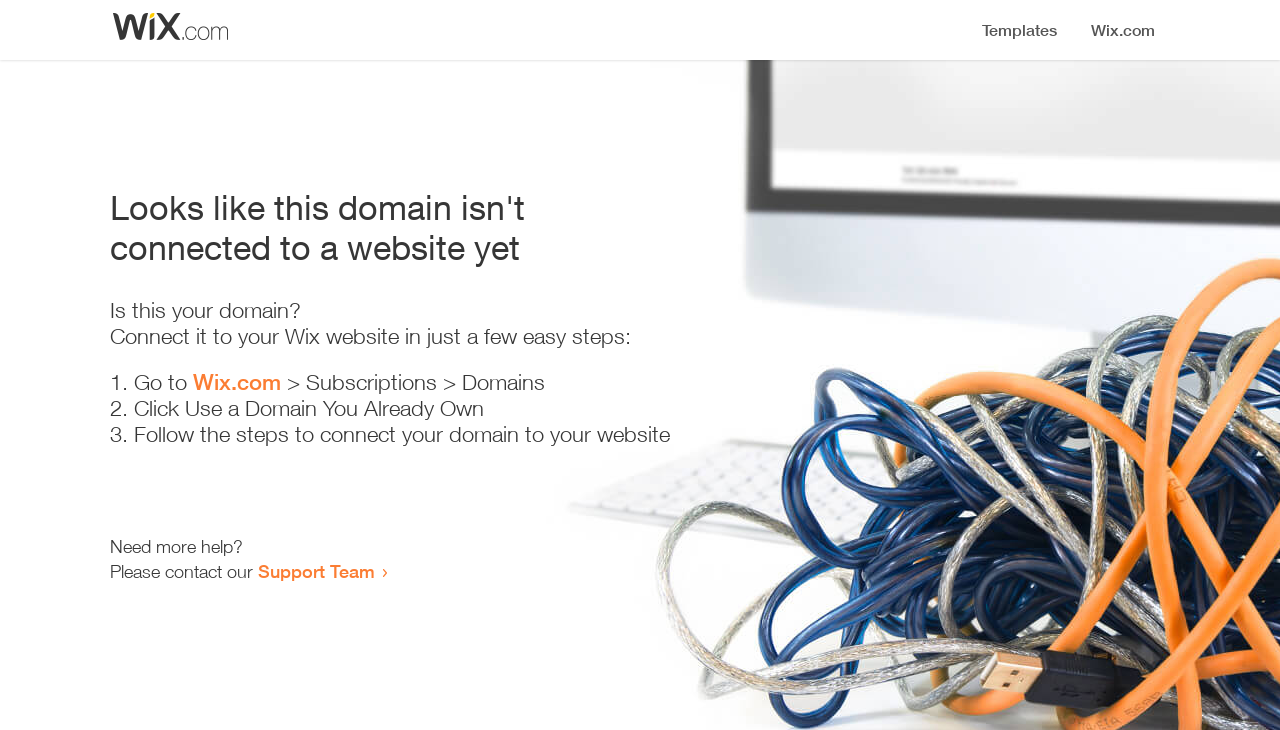Please provide a detailed answer to the question below by examining the image:
What is the status of the domain?

Based on the heading 'Looks like this domain isn't connected to a website yet', it is clear that the domain is not connected to a website.